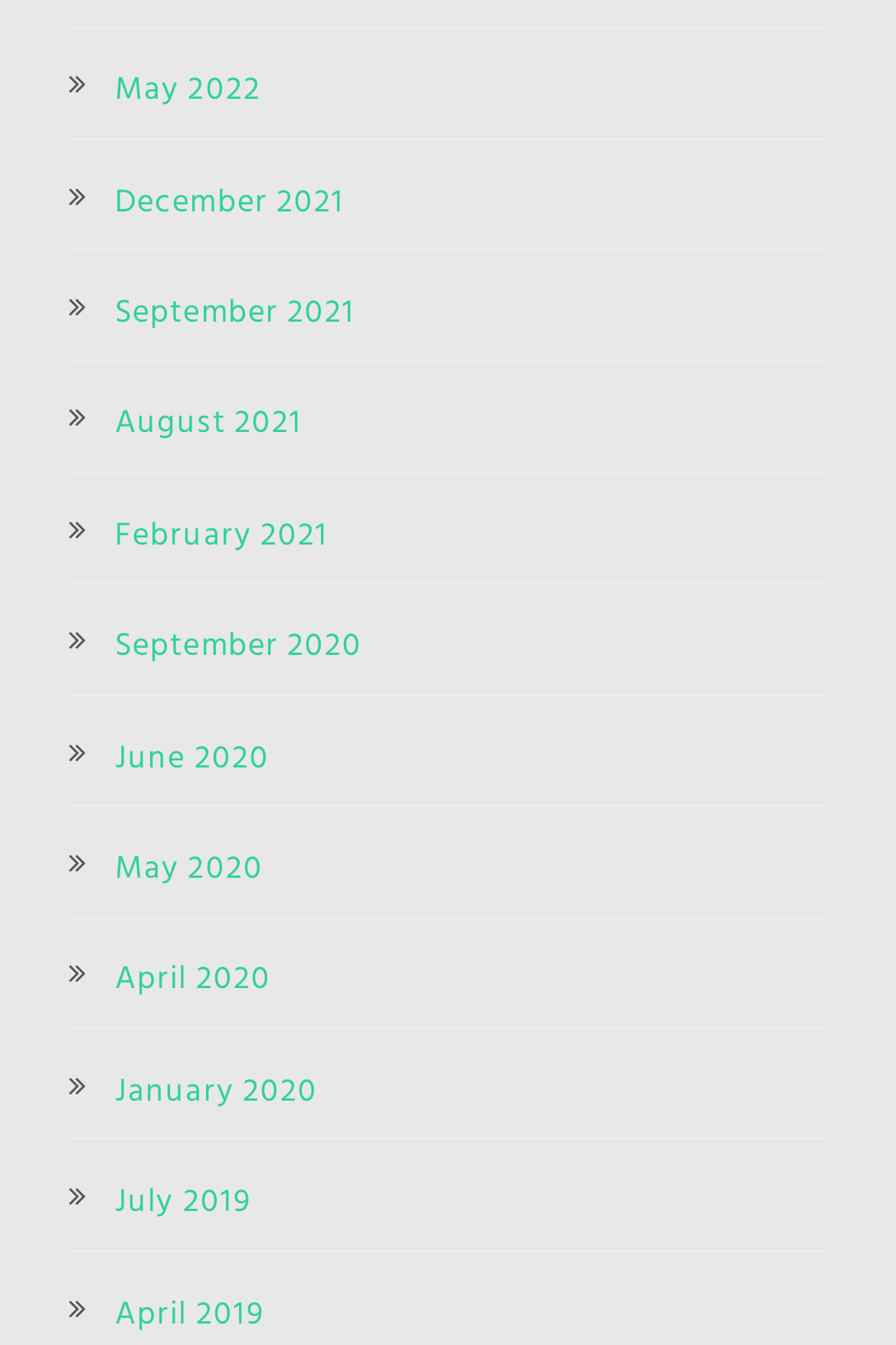Please identify the coordinates of the bounding box that should be clicked to fulfill this instruction: "view September 2021".

[0.128, 0.217, 0.397, 0.251]